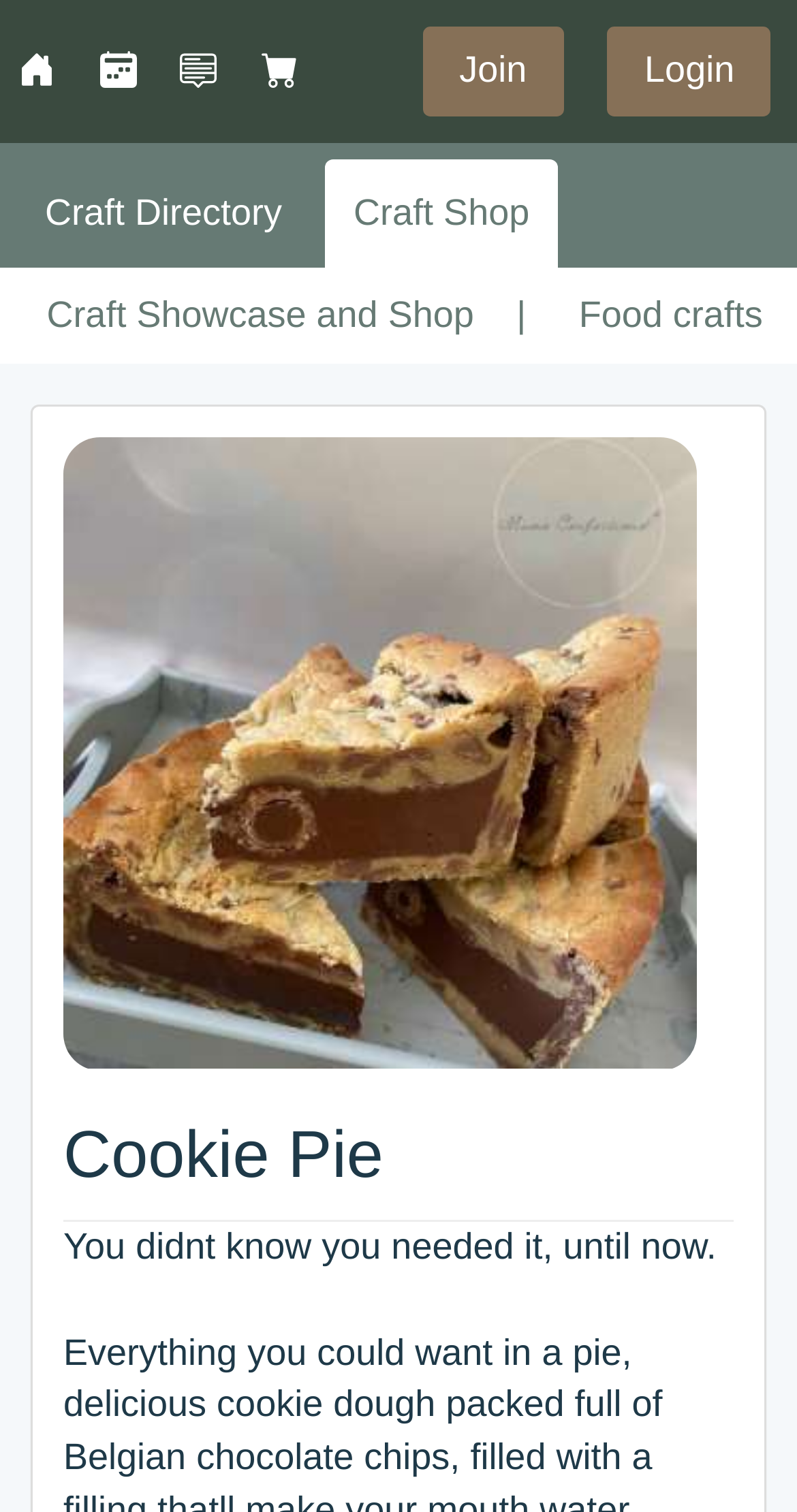Highlight the bounding box coordinates of the element that should be clicked to carry out the following instruction: "Search the craft blogs and gain inspiration". The coordinates must be given as four float numbers ranging from 0 to 1, i.e., [left, top, right, bottom].

[0.226, 0.033, 0.272, 0.06]